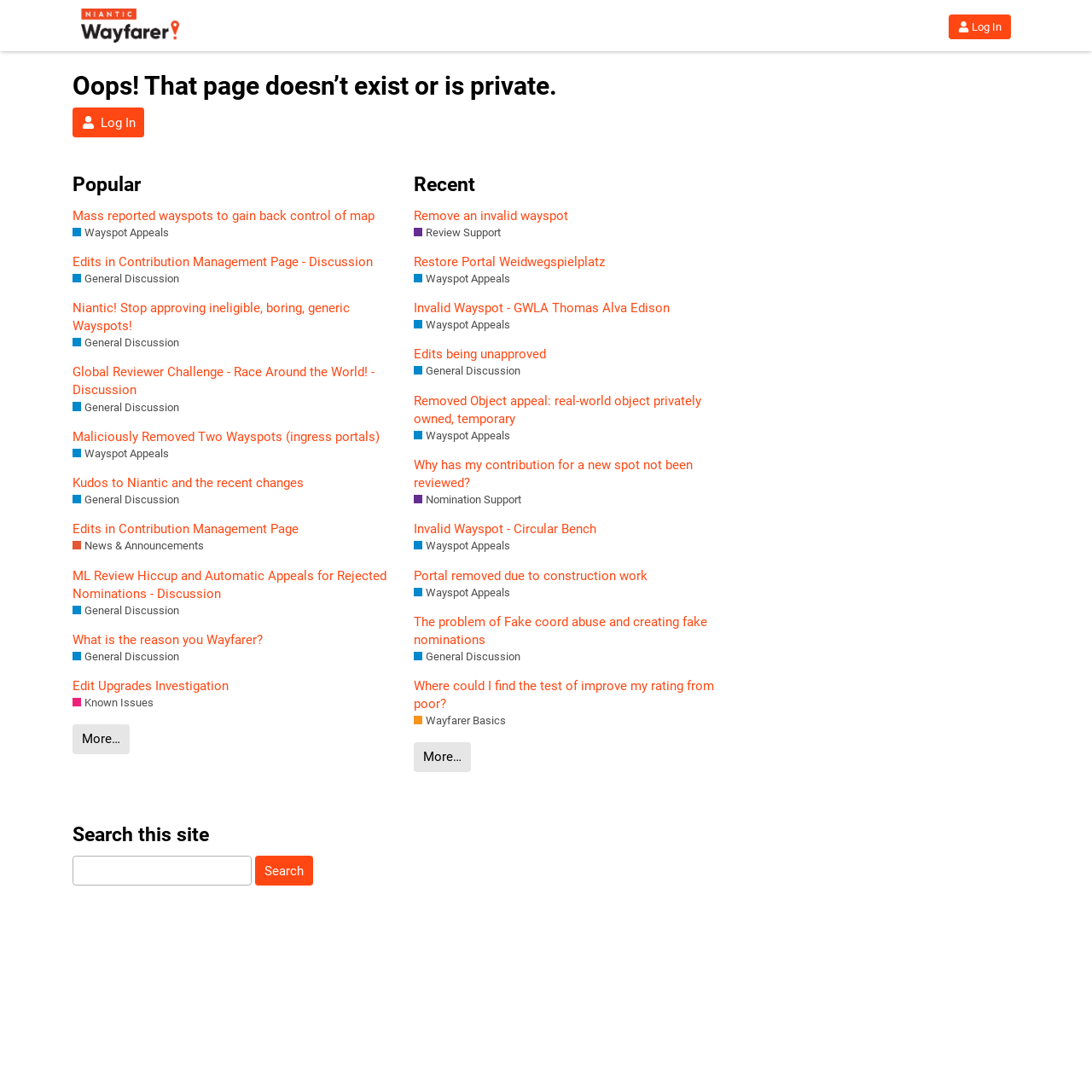Identify the bounding box coordinates of the area that should be clicked in order to complete the given instruction: "Read about Wayfarer Basics". The bounding box coordinates should be four float numbers between 0 and 1, i.e., [left, top, right, bottom].

[0.379, 0.653, 0.464, 0.668]